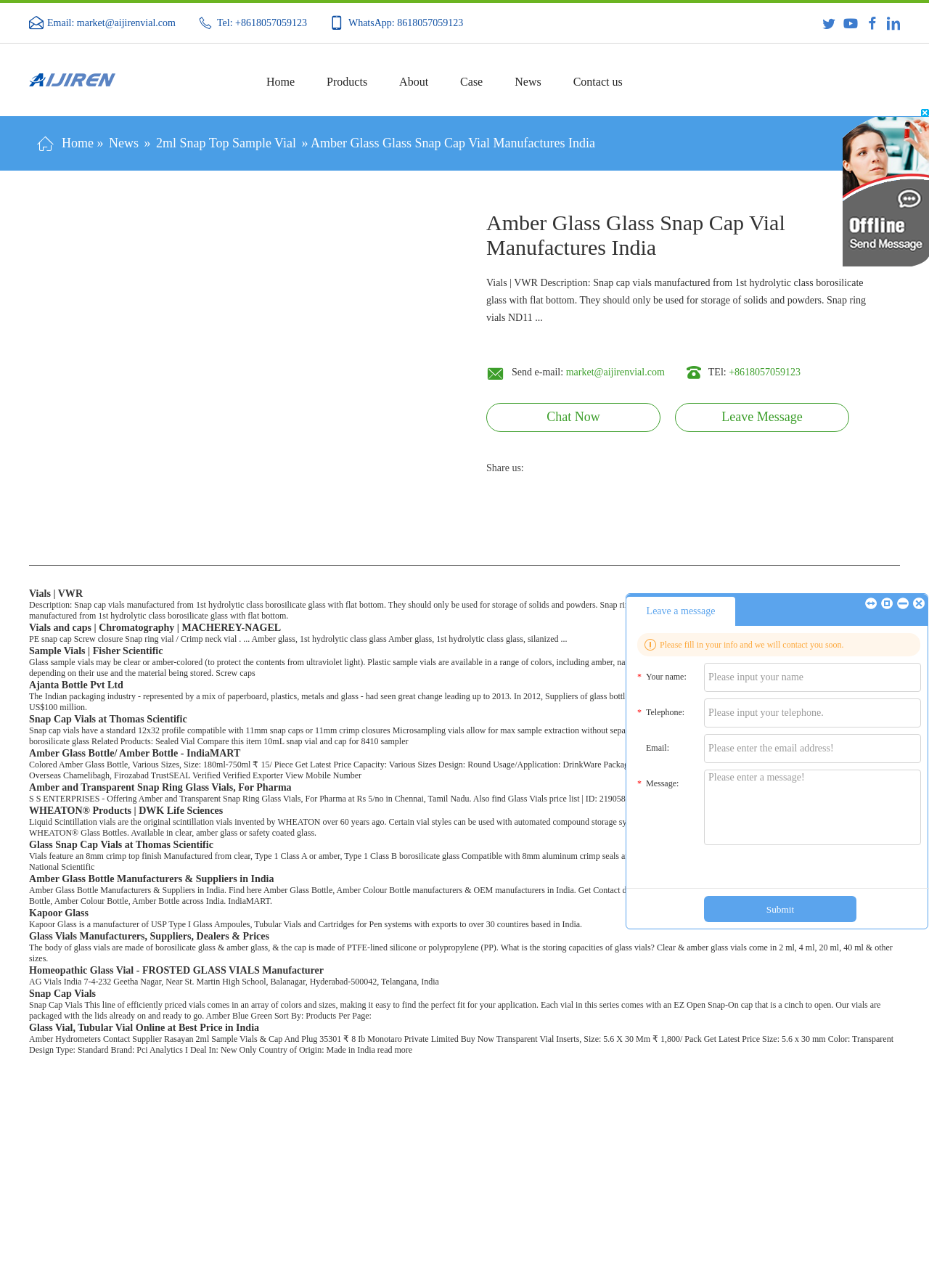Explain in detail what is displayed on the webpage.

This webpage is about Aijiren's 2ml Sample Vial, a product manufactured from 1st hydrolytic class borosilicate glass with a flat bottom, suitable for storing solids and powders. 

At the top of the page, there are three contact links: Email, Tel, and WhatsApp. On the right side of these links, there are four social media icons. Below these, there is a table with a product image and a link to "Aijiren's 2ml Sample Vial". 

On the left side of the page, there is a navigation menu with links to "Home", "Products", "About", "Case", "News", and "Contact us". 

In the main content area, there is a heading "Vials | VWR" followed by a description of snap cap vials. Below this, there are multiple sections with headings from various sources, including VWR, MACHEREY-NAGEL, Fisher Scientific, Ajanta Bottle Pvt Ltd, Thomas Scientific, IndiaMART, and others. Each section provides information about glass vials, their features, and applications. 

There are several images of glass vials and bottles scattered throughout the page. At the bottom of the page, there is a chat window with an image and a link to "Leave Message". There are also some social media icons and a "Share us" link.